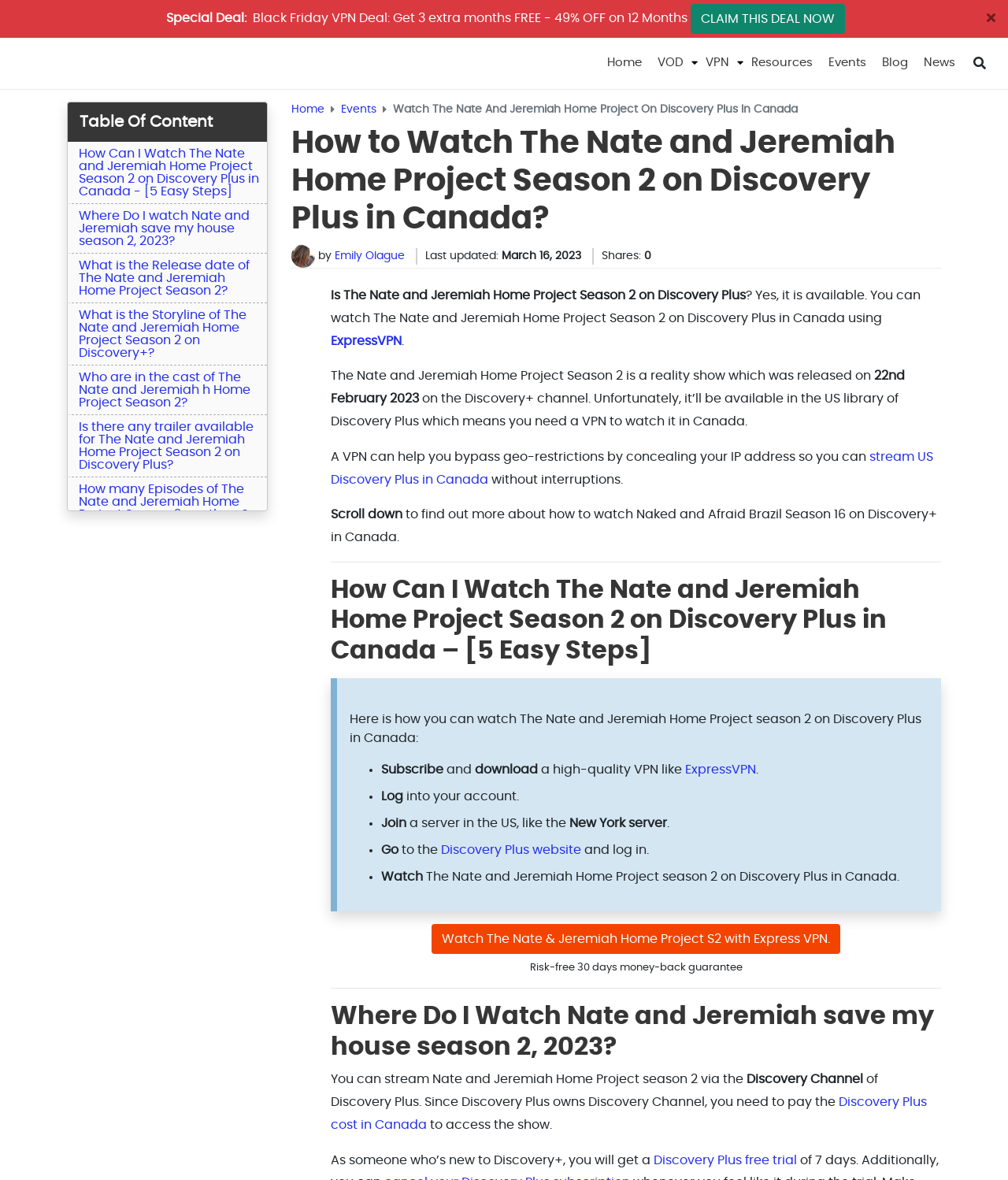Determine the main text heading of the webpage and provide its content.

How to Watch The Nate and Jeremiah Home Project Season 2 on Discovery Plus in Canada?